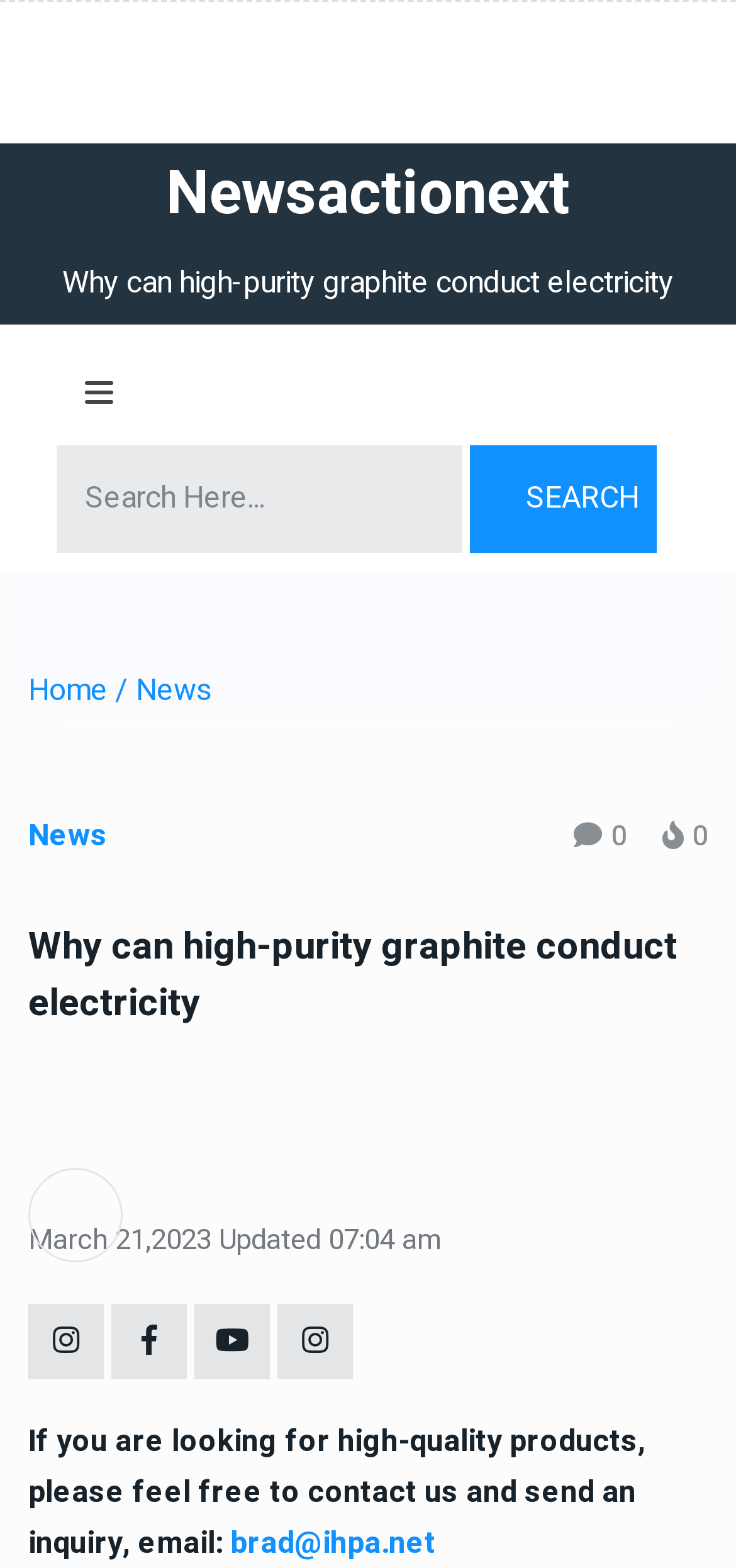Answer the following query with a single word or phrase:
What is the date of the news article?

March 21, 2023